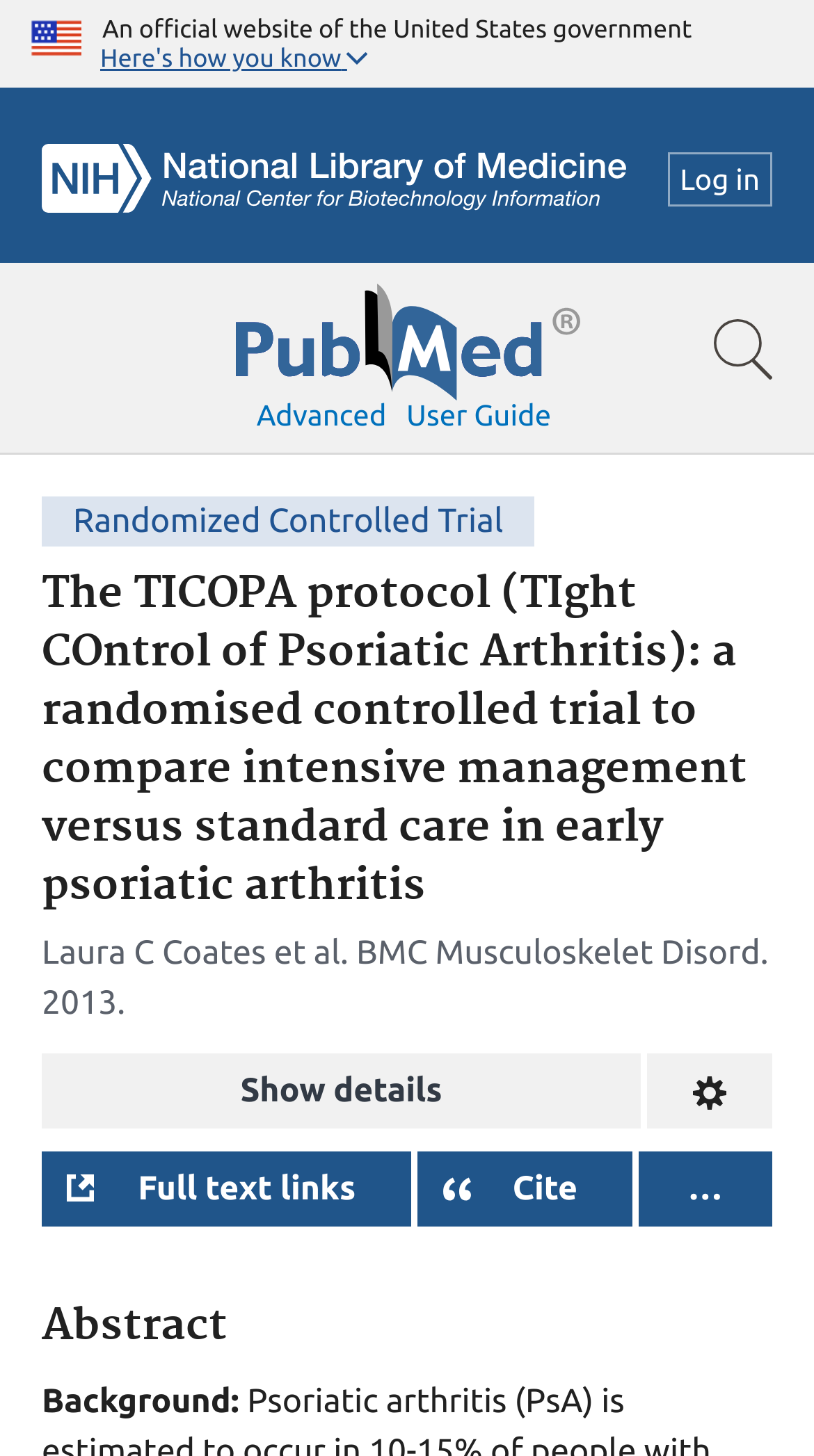Please mark the bounding box coordinates of the area that should be clicked to carry out the instruction: "Show search bar".

[0.856, 0.209, 0.969, 0.272]